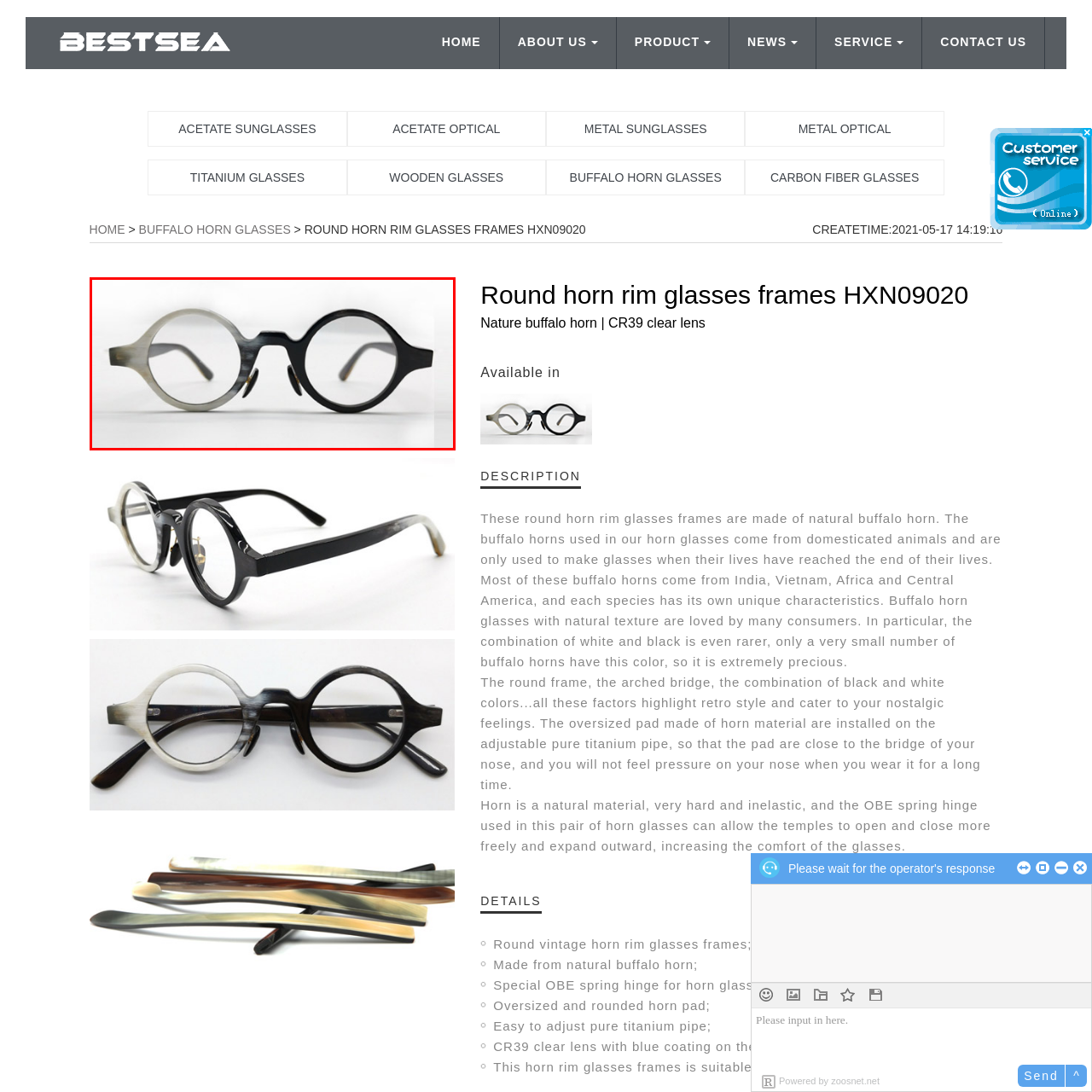Observe the image enclosed by the red rectangle, What is the shape of the pads?
 Give a single word or phrase as your answer.

Rounded